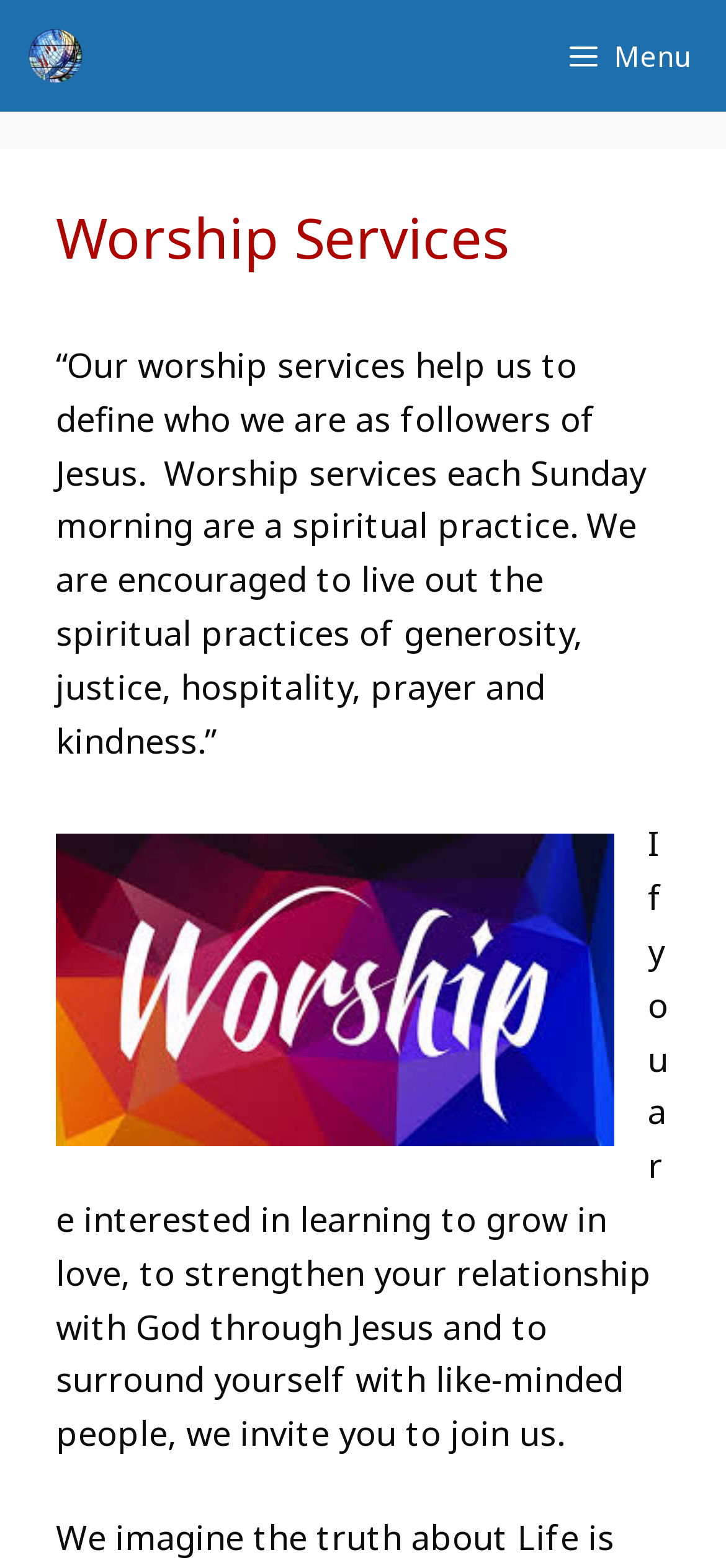What is the purpose of worship services?
Using the image as a reference, answer the question in detail.

According to the text on the webpage, worship services help us to define who we are as followers of Jesus. This is mentioned in the paragraph that starts with 'Our worship services help us to define who we are as followers of Jesus...'.